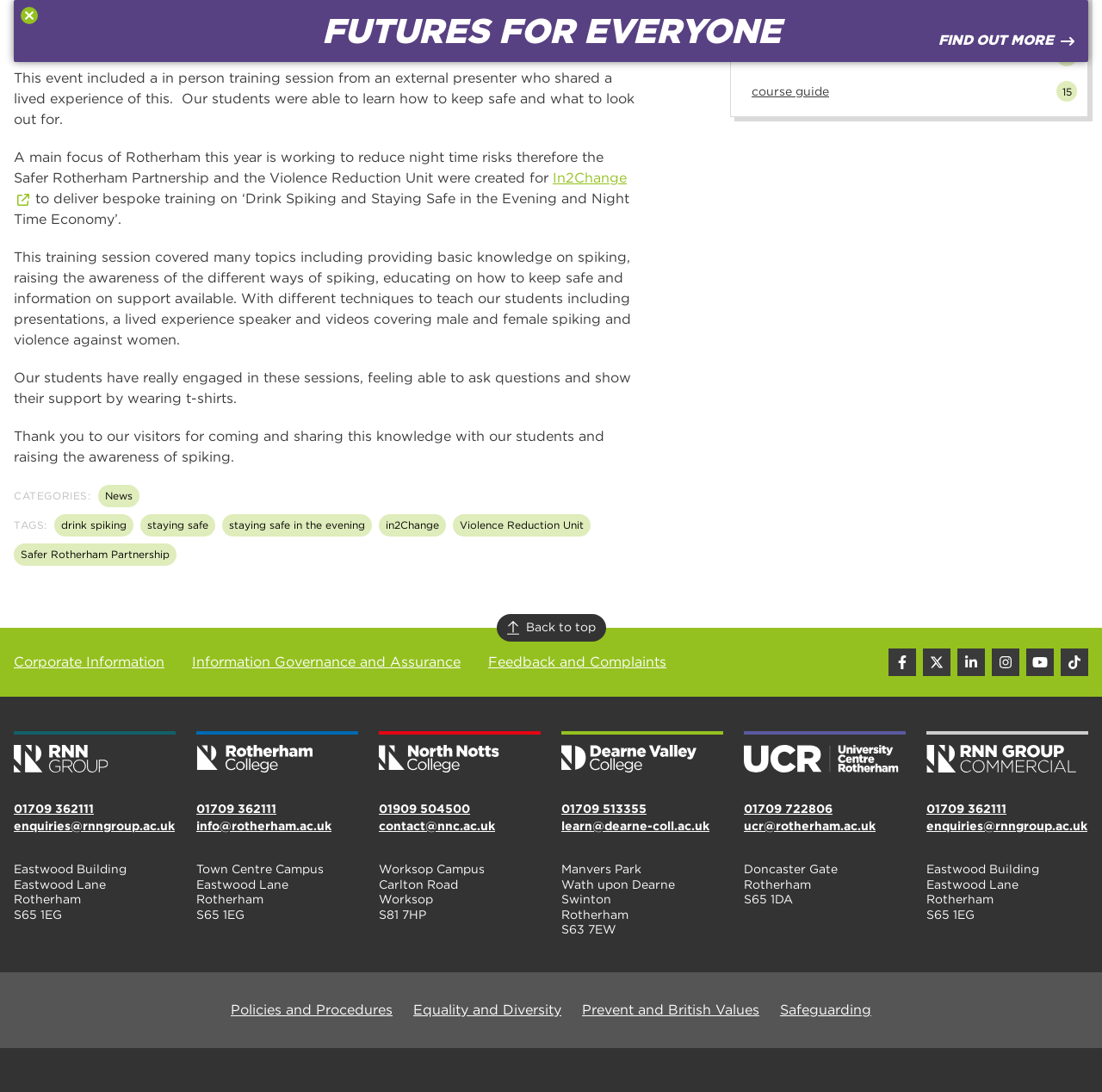Review the image closely and give a comprehensive answer to the question: What is the contact email address of RNN Group?

The contact email address of RNN Group can be determined by reading the text content of the webpage, specifically the section containing the contact information of RNN Group.